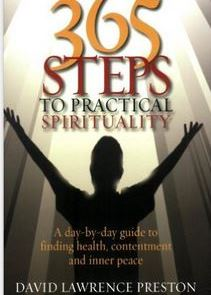What is the book a guide to? Refer to the image and provide a one-word or short phrase answer.

Finding health, contentment, and inner peace